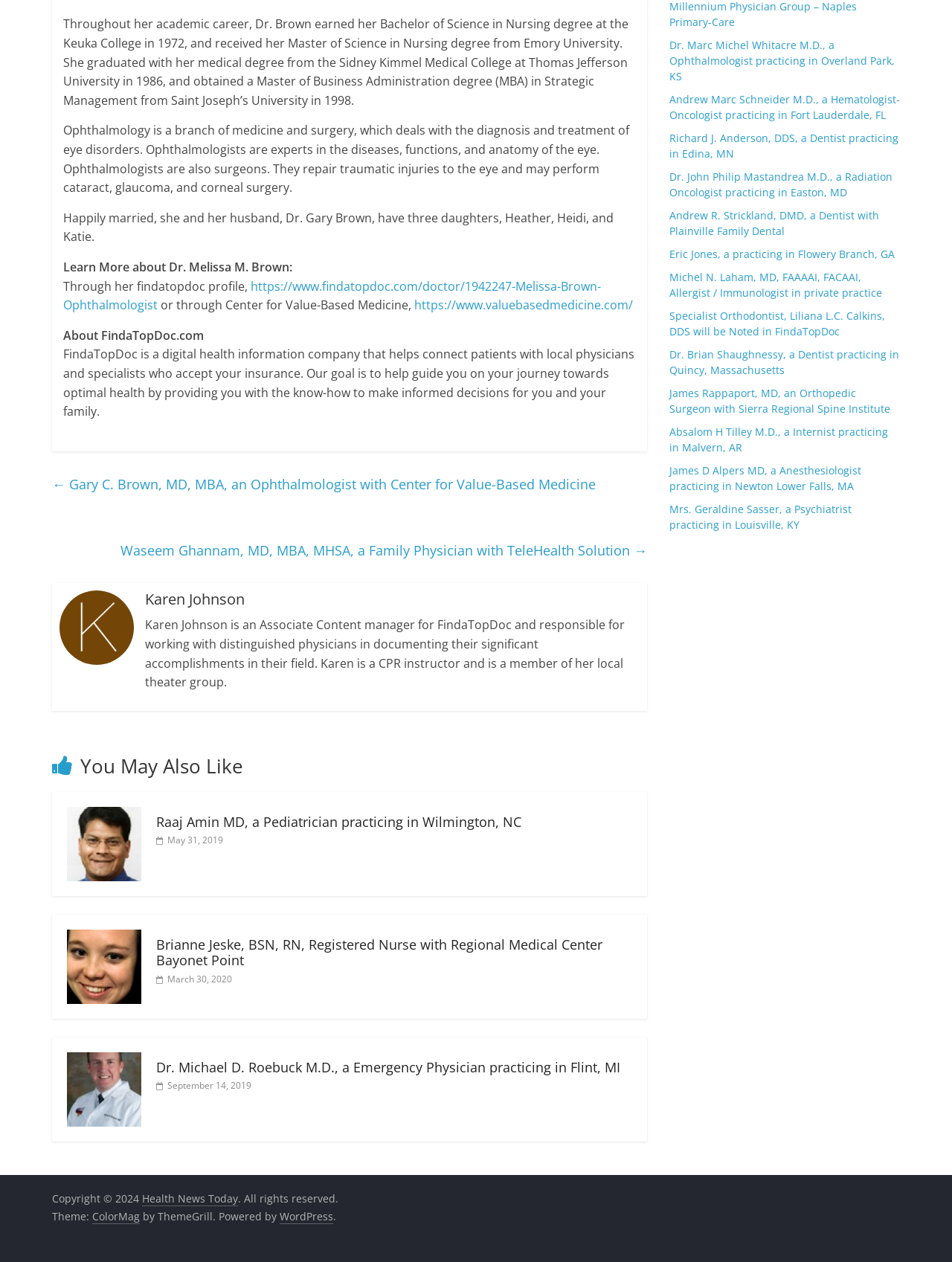Locate and provide the bounding box coordinates for the HTML element that matches this description: "ColorMag".

[0.097, 0.958, 0.147, 0.97]